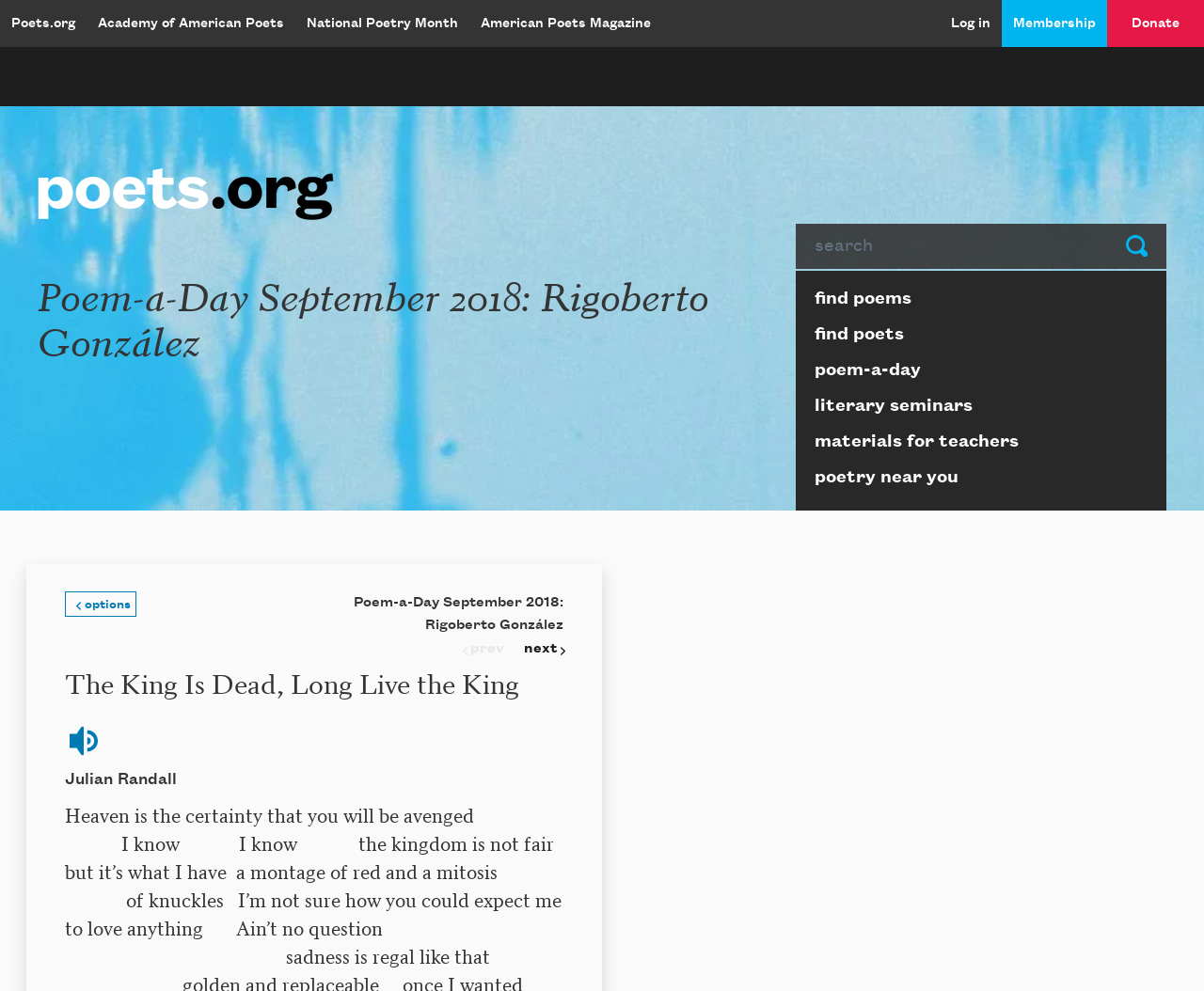Detail the various sections and features present on the webpage.

The webpage is dedicated to Poem-a-Day September 2018, featuring Rigoberto González. At the top, there are several links to related websites, including Poets.org, Academy of American Poets, National Poetry Month, and American Poets Magazine. On the right side of these links, there are options to log in, become a member, or donate.

Below these links, there is a search bar with a submit button to the right. Above the search bar, there is a heading that displays the title of the webpage. To the right of the search bar, there are several links to submenus, including "find poems", "find poets", "poem-a-day", and others.

The main content of the webpage is a poem titled "The King Is Dead, Long Live the King". The poem is accompanied by an audio player button and a link to the poem's title. Below the poem, there is an article with a link to the poet, Julian Randall.

There are also navigation buttons to the right of the poem, including a disabled "prev" button and an active "next" button. Additionally, there is a button with options to expand or collapse the poem's content.